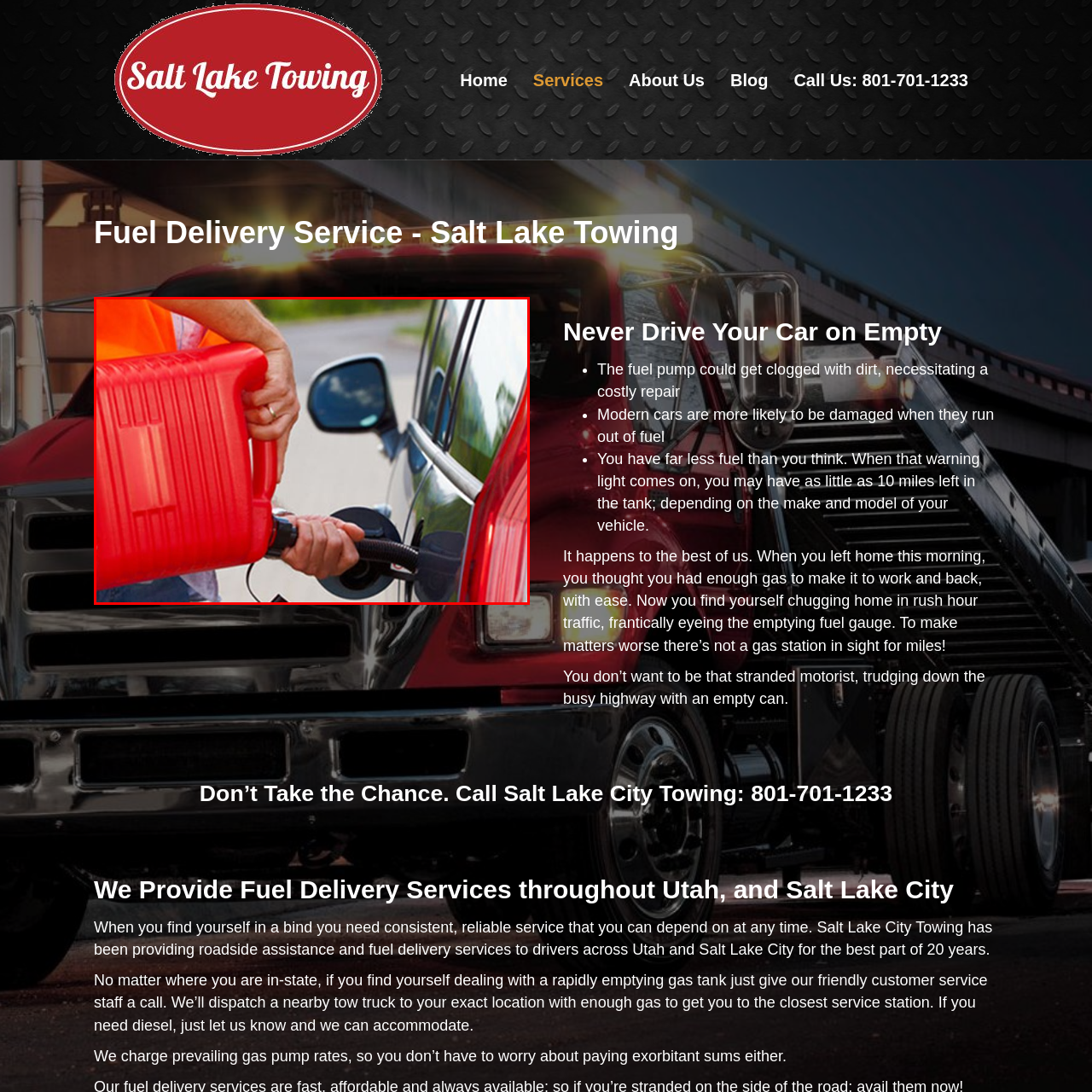Detail the visual elements present in the red-framed section of the image.

The image depicts a person in an orange safety vest assisting a stranded motorist by pouring fuel from a red gas canister into a vehicle's fuel tank. The scene is set on a roadway with a blurred background, suggesting the individual may be on the side of the road or in a less busy area. This illustrates the service of fuel delivery, highlighting the importance of roadside assistance when drivers encounter empty gas tanks unexpectedly. The visual emphasizes the convenience and reliability of professional help, particularly in busy urban environments like Salt Lake City, where such services are readily available.